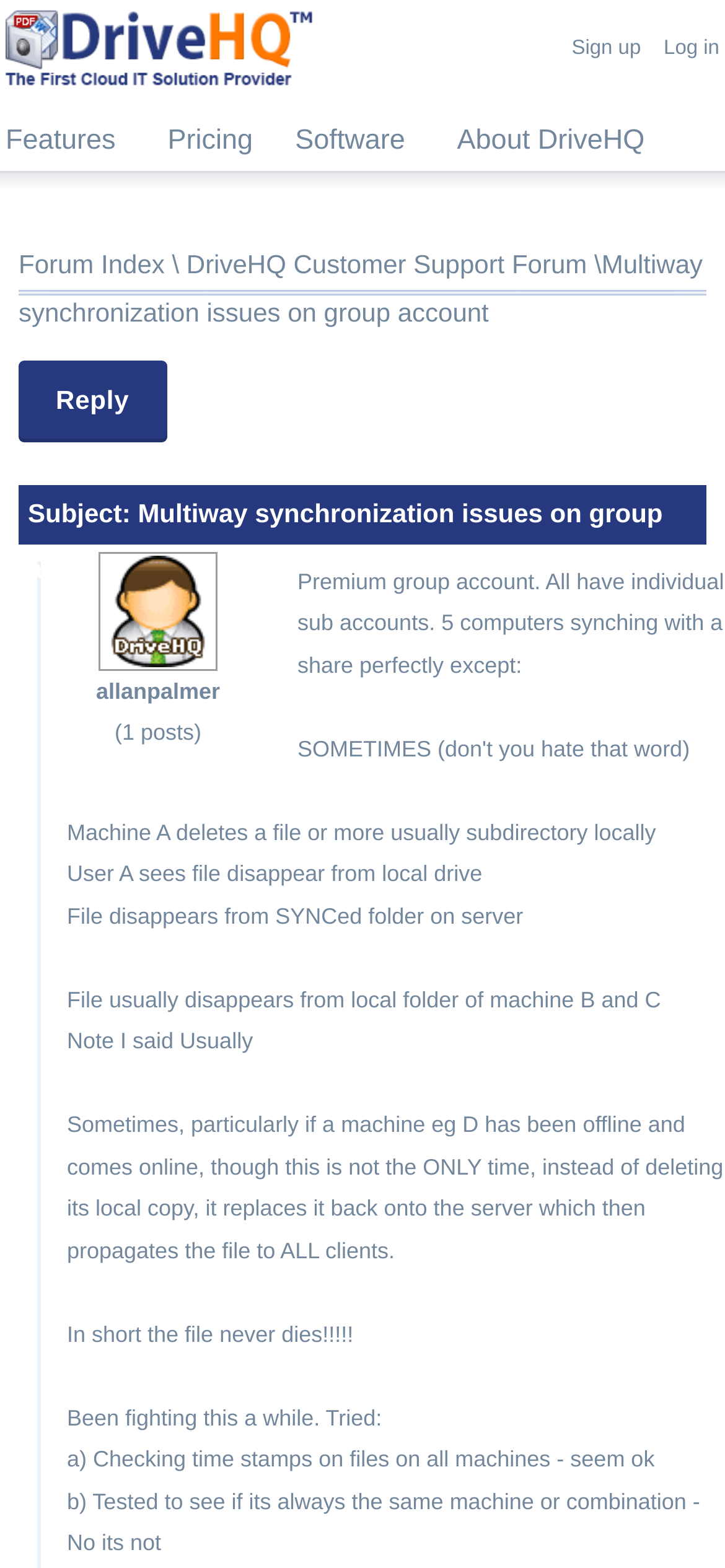Create a detailed summary of the webpage's content and design.

The webpage is a support forum page for DriveHQ, a cloud file server and online storage service. At the top, there is a banner with a logo and a link to the main DriveHQ website. Below the banner, there are two rows of links: the first row has links to "Features", "Pricing", "Software", and "About DriveHQ", while the second row has links to "Forum Index", "DriveHQ Customer Support Forum", and a title "Multiway synchronization issues on group account".

Below the title, there is a post from a user named "allanpalmer" who has a premium group account with individual sub-accounts. The user describes an issue with multiway synchronization, where files deleted on one machine sometimes reappear on the server and propagate to other clients. The post is divided into several paragraphs, with each paragraph describing a step in the process or a attempted solution.

To the left of the post, there is a small image and a label indicating the user's name and the number of posts they have made. Above the post, there are links to reply to the post and to view the subject of the post. At the bottom of the page, there is a footer with links to other parts of the forum.